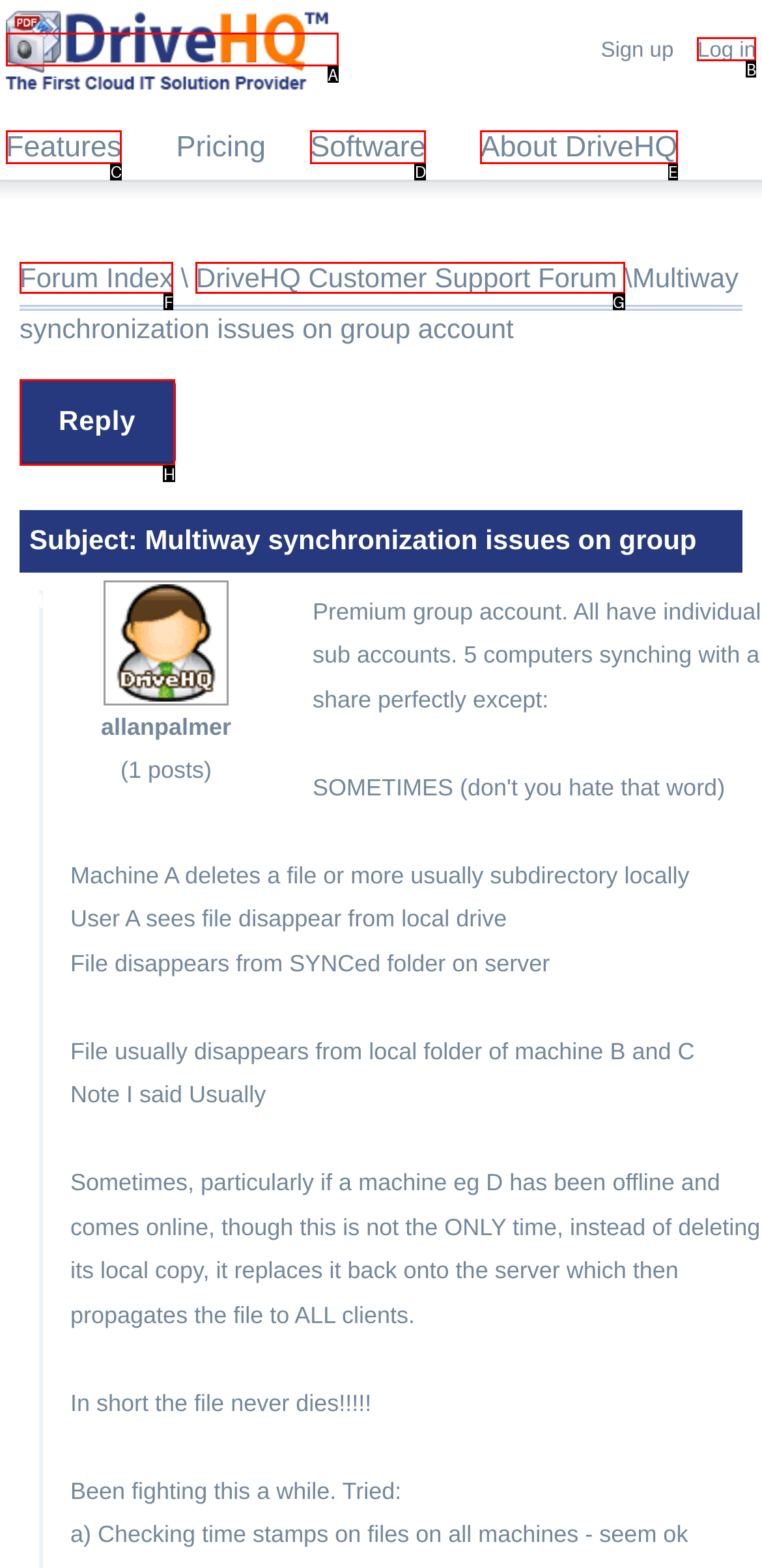Determine which HTML element to click for this task: Click on the 'Log in' link Provide the letter of the selected choice.

B